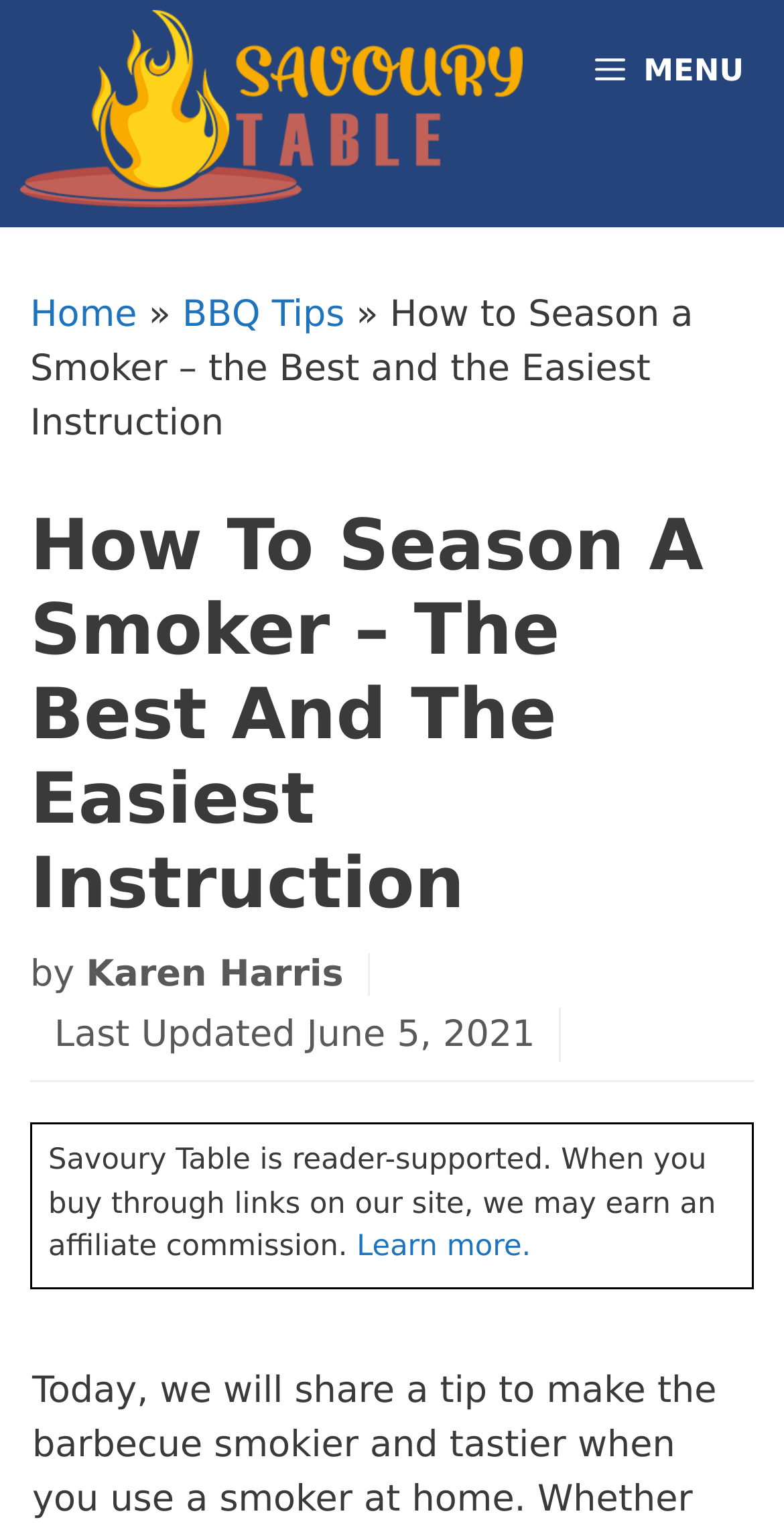Answer this question using a single word or a brief phrase:
When was this article last updated?

June 5, 2021